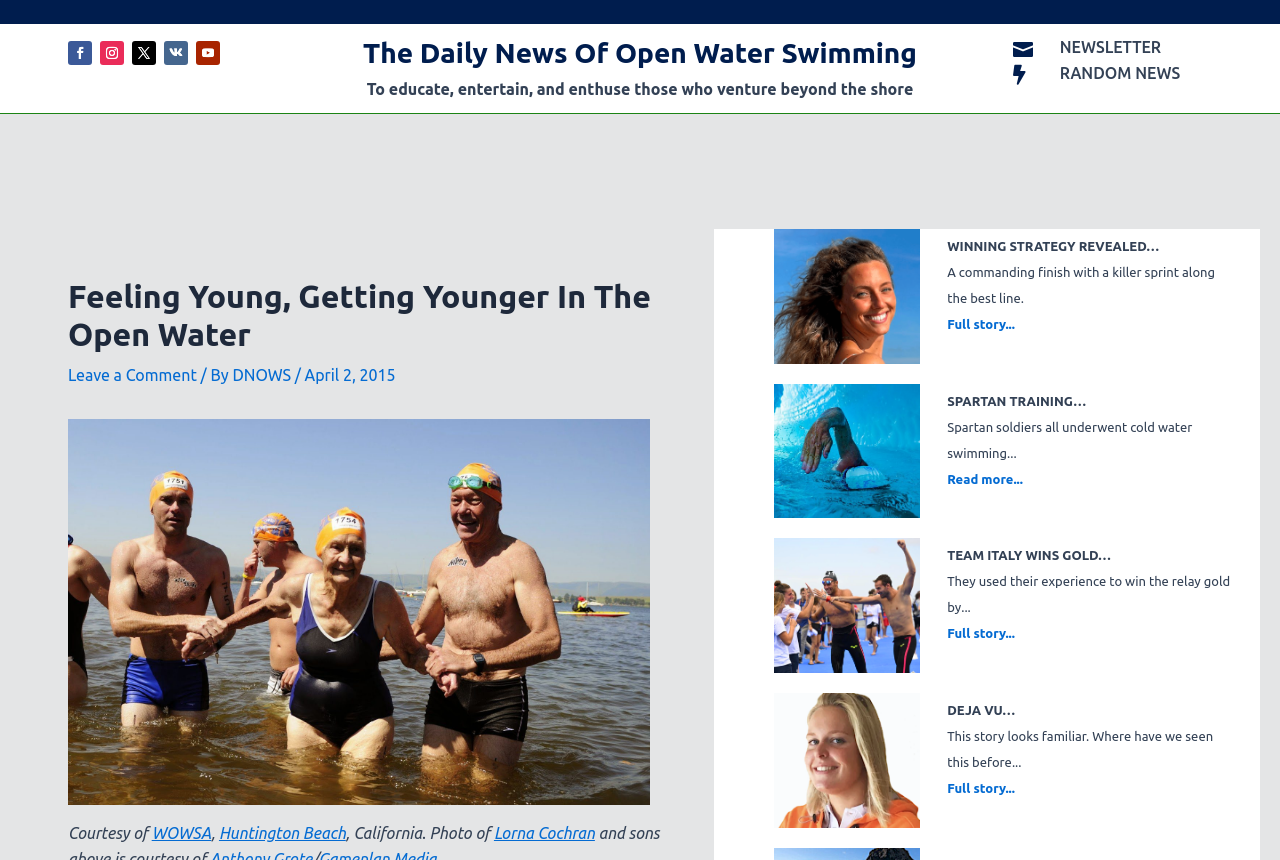How many articles are displayed on the webpage?
Based on the visual content, answer with a single word or a brief phrase.

4